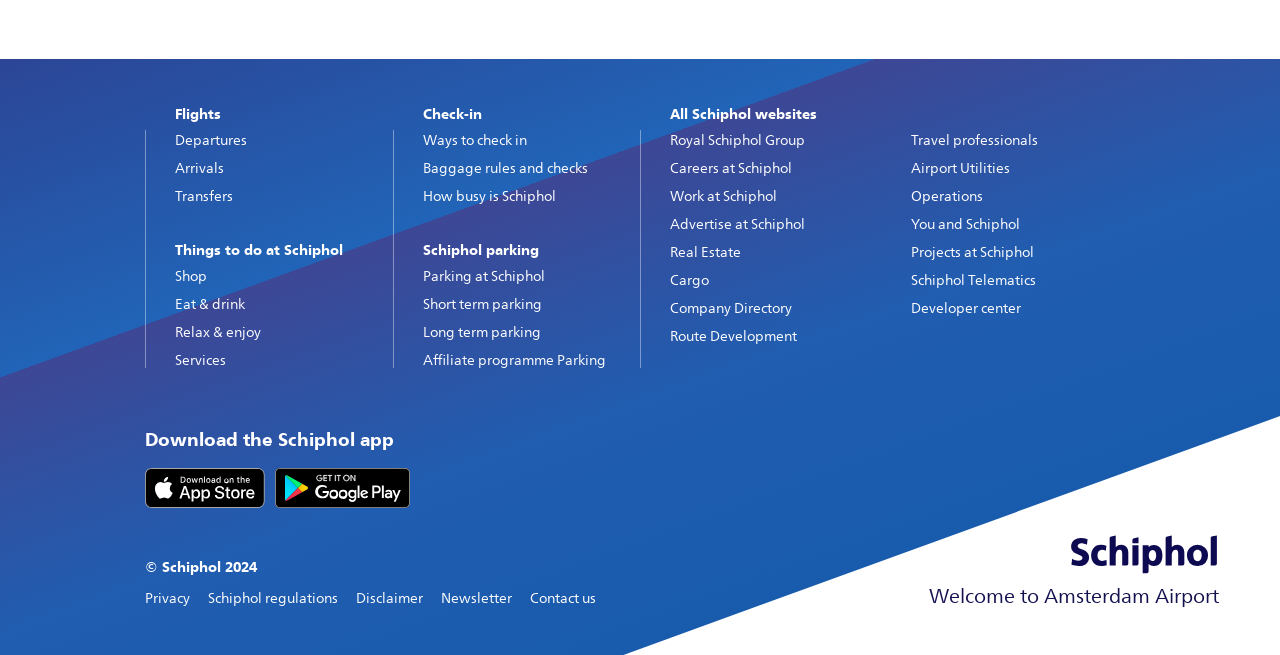Specify the bounding box coordinates of the area that needs to be clicked to achieve the following instruction: "Download the Schiphol app from App Store".

[0.113, 0.714, 0.207, 0.776]